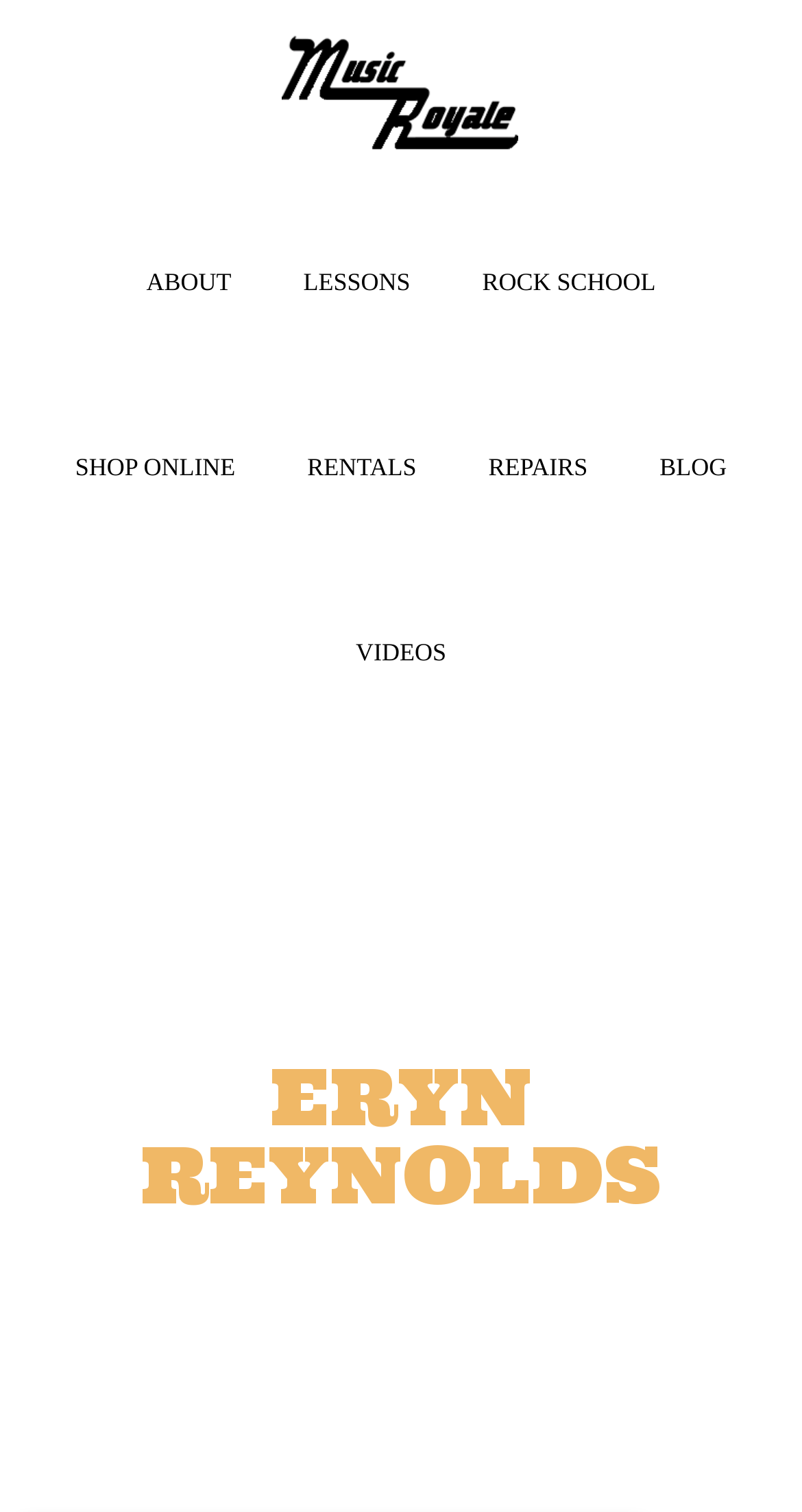Respond concisely with one word or phrase to the following query:
Is there a blog section on the website?

Yes